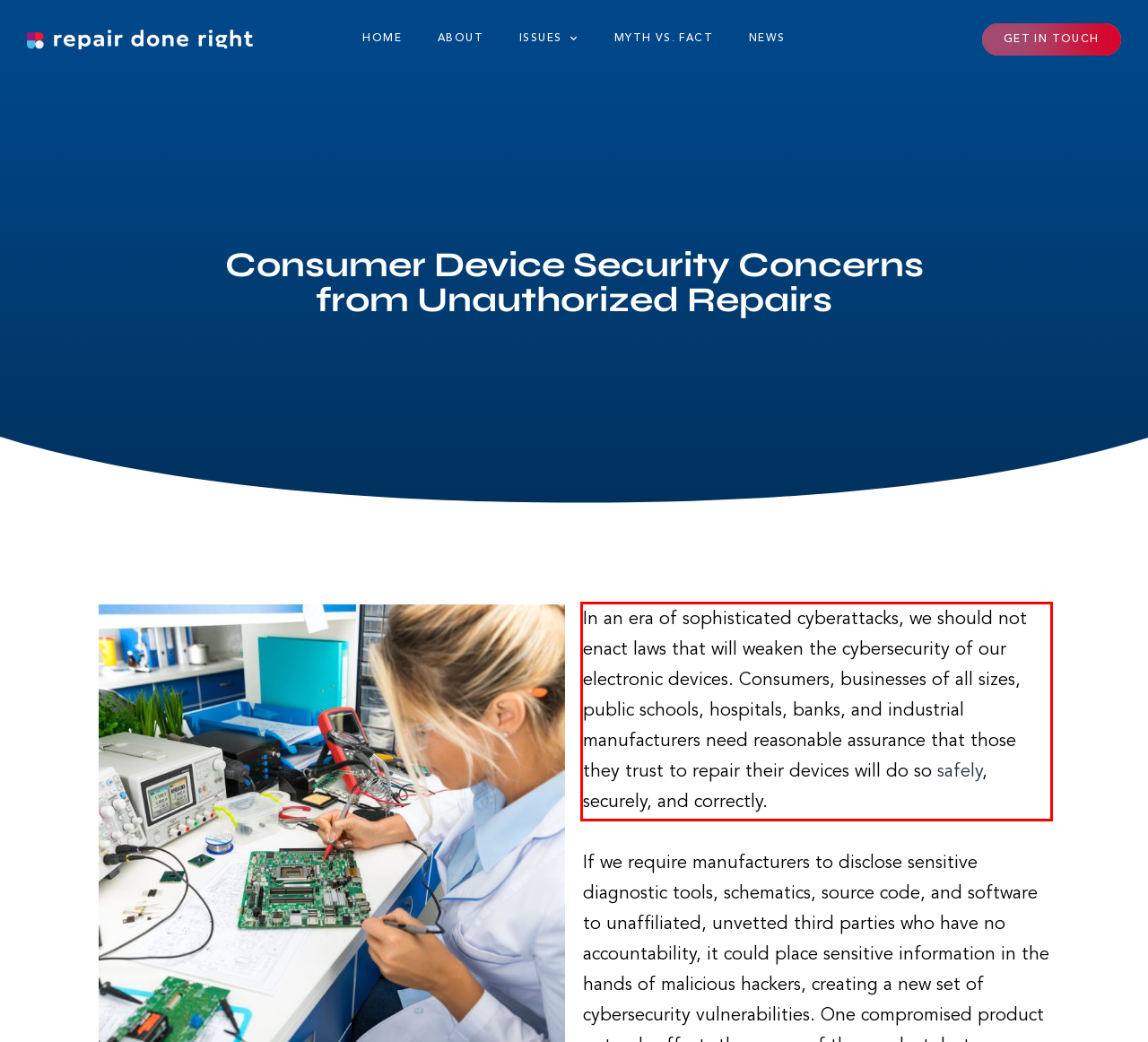Using the provided screenshot of a webpage, recognize the text inside the red rectangle bounding box by performing OCR.

In an era of sophisticated cyberattacks, we should not enact laws that will weaken the cybersecurity of our electronic devices. Consumers, businesses of all sizes, public schools, hospitals, banks, and industrial manufacturers need reasonable assurance that those they trust to repair their devices will do so safely, securely, and correctly.